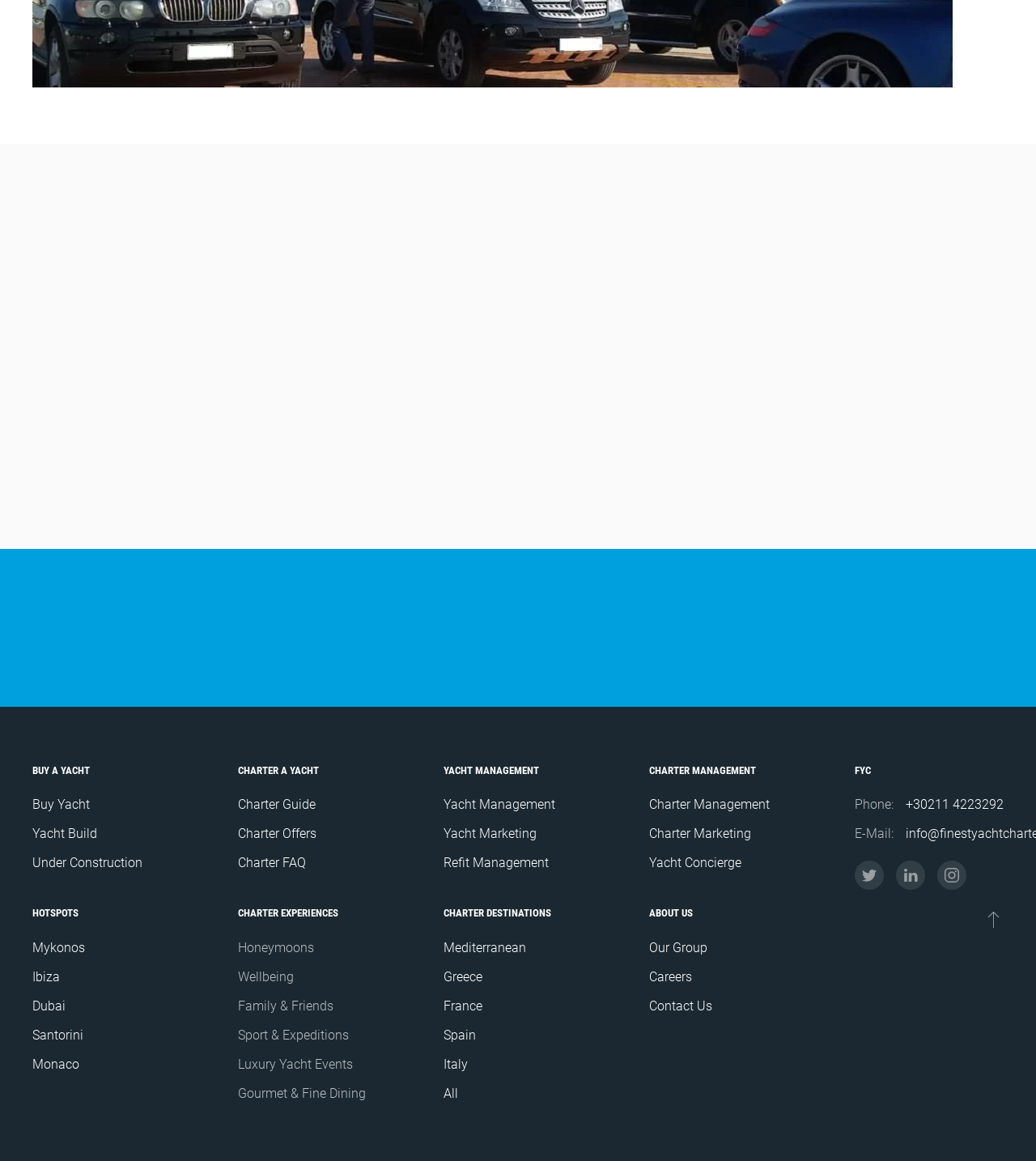Identify the bounding box coordinates for the element you need to click to achieve the following task: "Click on 'Buy Yacht'". The coordinates must be four float values ranging from 0 to 1, formatted as [left, top, right, bottom].

[0.031, 0.684, 0.175, 0.702]